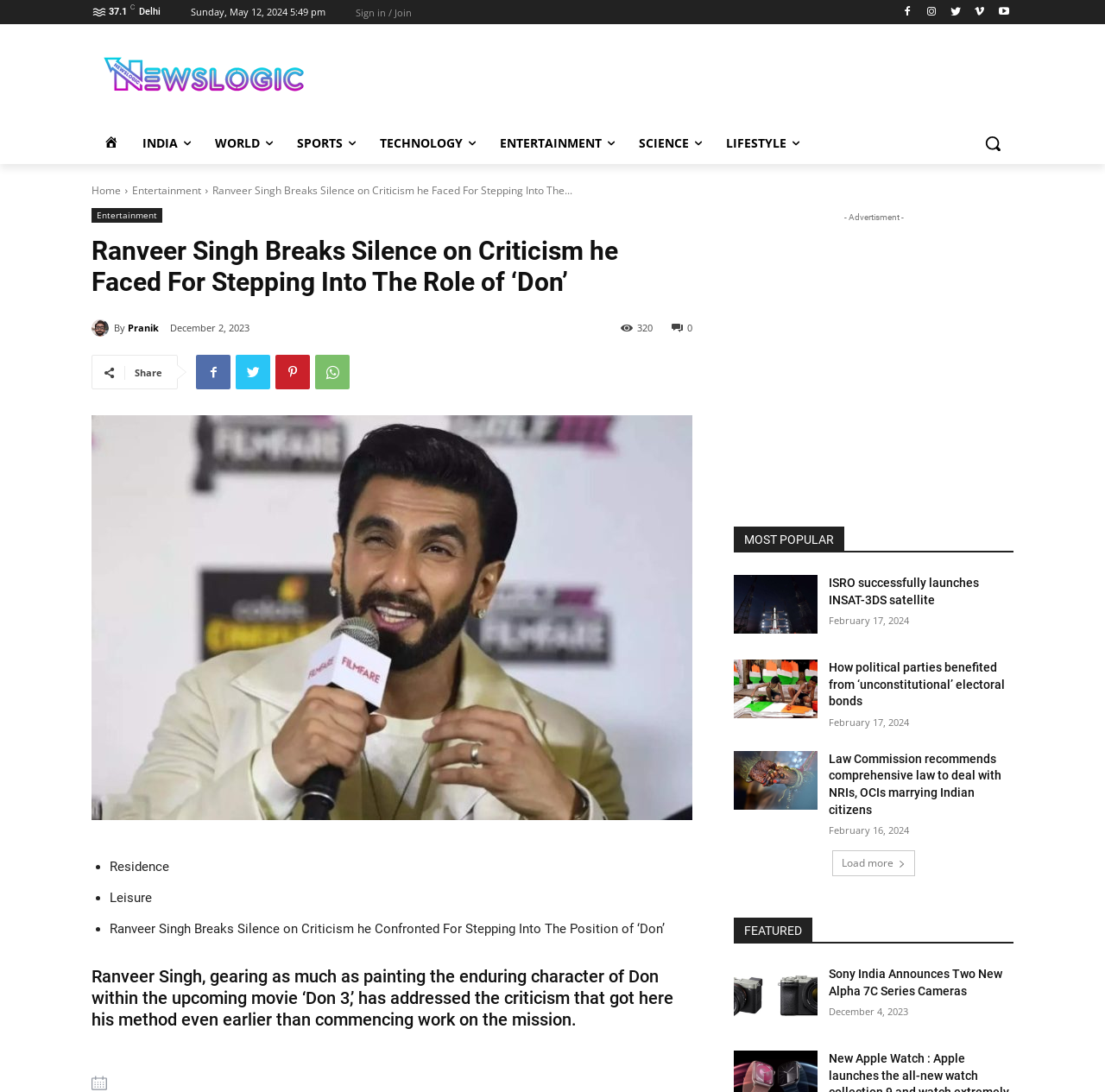Give a full account of the webpage's elements and their arrangement.

This webpage appears to be a news article from News Logic, with the title "Ranveer Singh Breaks Silence on Criticism he Faced For Stepping Into The Role of ‘Don’". At the top of the page, there is a navigation menu with links to various sections such as Home, India, World, Sports, Technology, Entertainment, Science, and Lifestyle. 

Below the navigation menu, there is a search bar and a logo of News Logic. The main content of the page is divided into two sections. The left section contains the news article, which includes a heading, a brief summary, and a detailed article about Ranveer Singh's response to criticism for taking on the role of Don in an upcoming movie. The article also includes an image of Ranveer Singh.

The right section of the page contains a list of popular news articles, with headings, summaries, and links to the full articles. The articles are categorized under "MOST POPULAR" and "FEATURED" sections. Each article has a timestamp indicating the date of publication.

At the bottom of the page, there is a "Load more" button to load additional news articles. There are also some social media links and a "Share" button to share the article on various platforms.